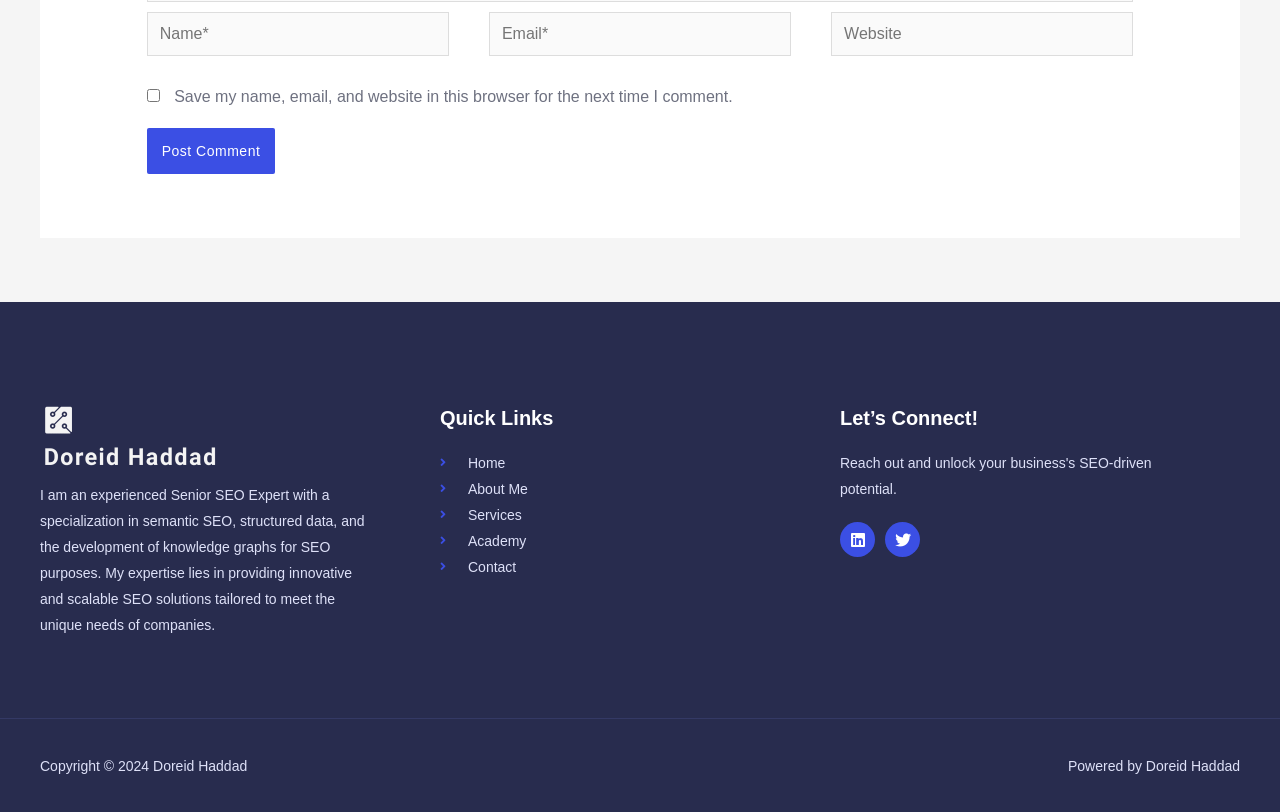By analyzing the image, answer the following question with a detailed response: How many quick links are available?

The webpage contains a heading 'Quick Links' followed by five links, namely 'Home', 'About Me', 'Services', 'Academy', and 'Contact', which are the quick links available on the webpage.